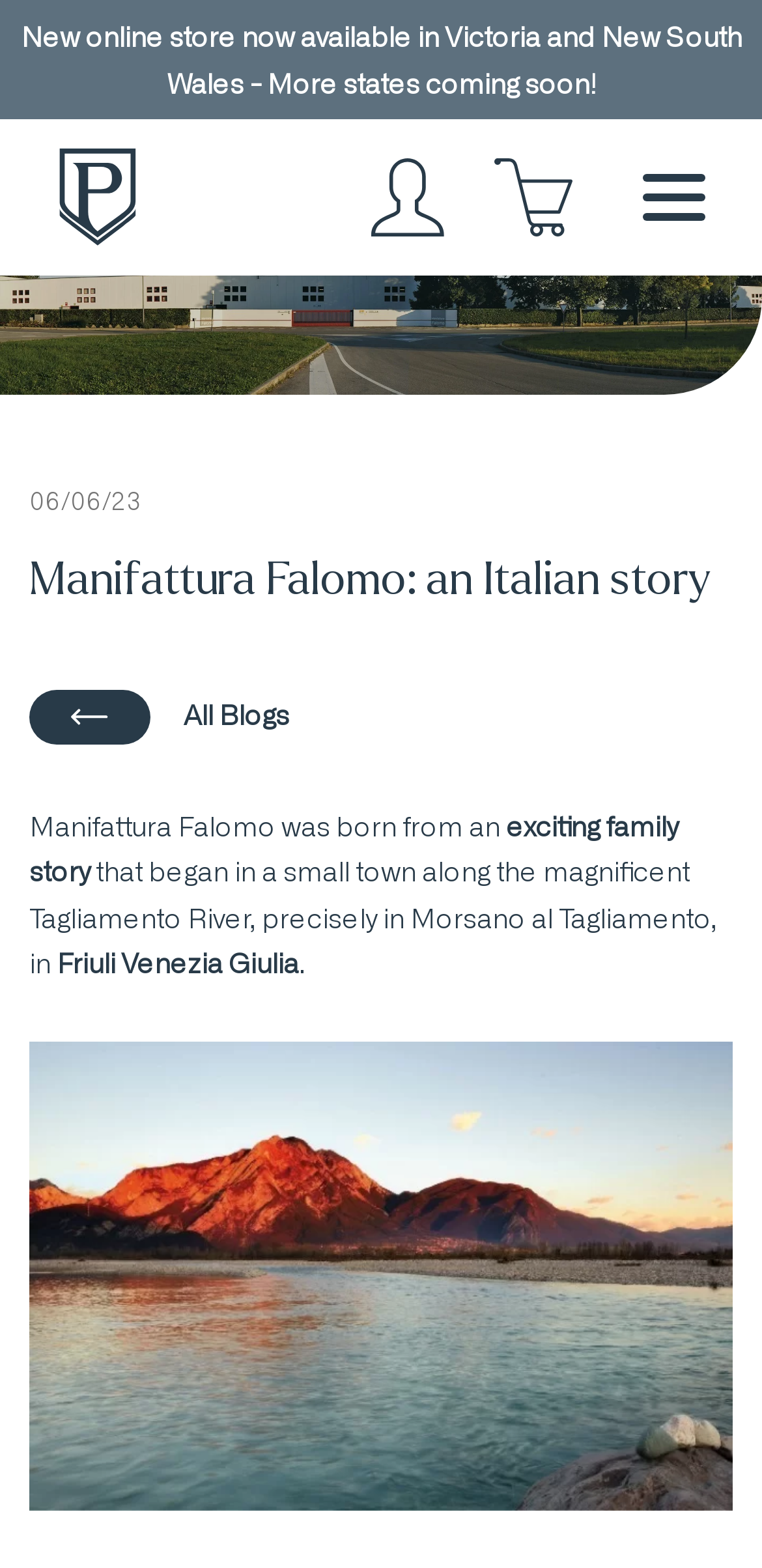Provide a brief response to the question using a single word or phrase: 
What is the phone number for customer service?

1800 648 648